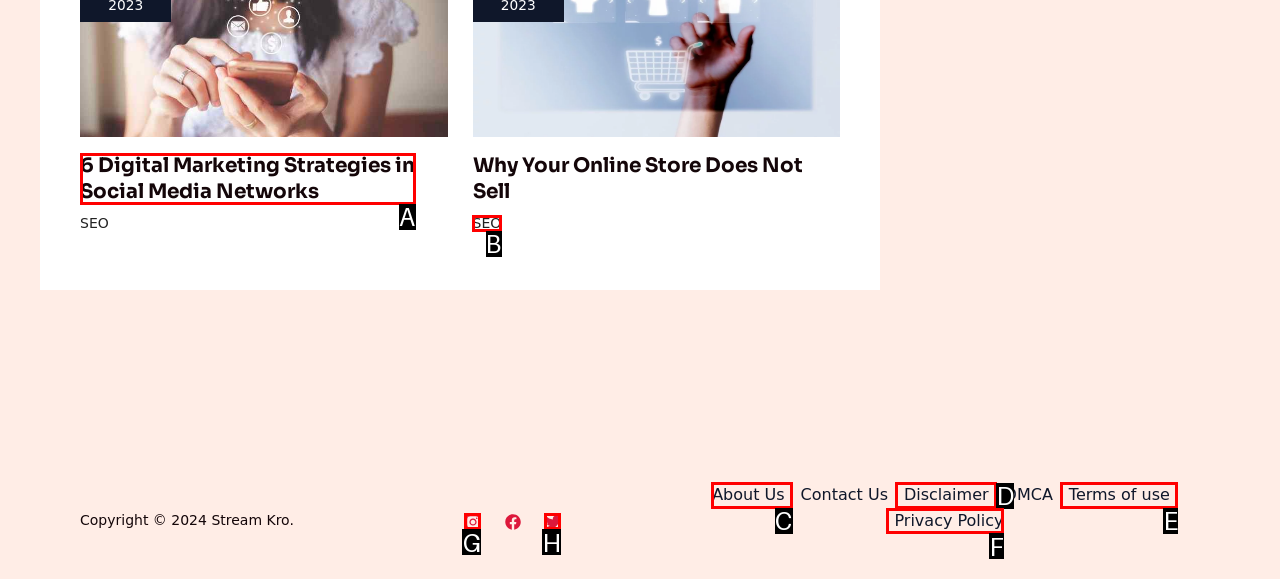To complete the task: Go to the About Us page, select the appropriate UI element to click. Respond with the letter of the correct option from the given choices.

C